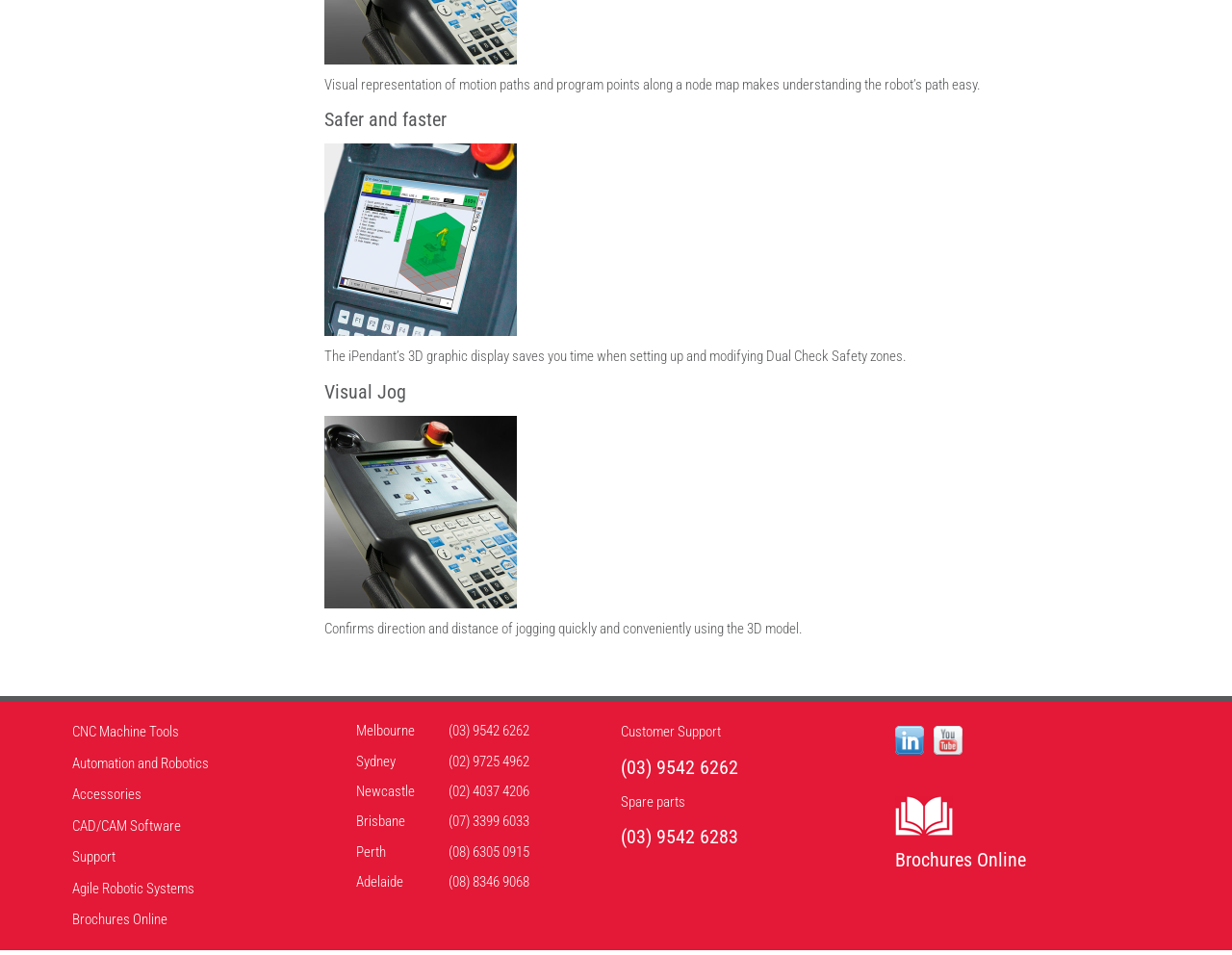Please locate the bounding box coordinates of the element that needs to be clicked to achieve the following instruction: "Click on 'Automation and Robotics'". The coordinates should be four float numbers between 0 and 1, i.e., [left, top, right, bottom].

[0.059, 0.767, 0.17, 0.785]